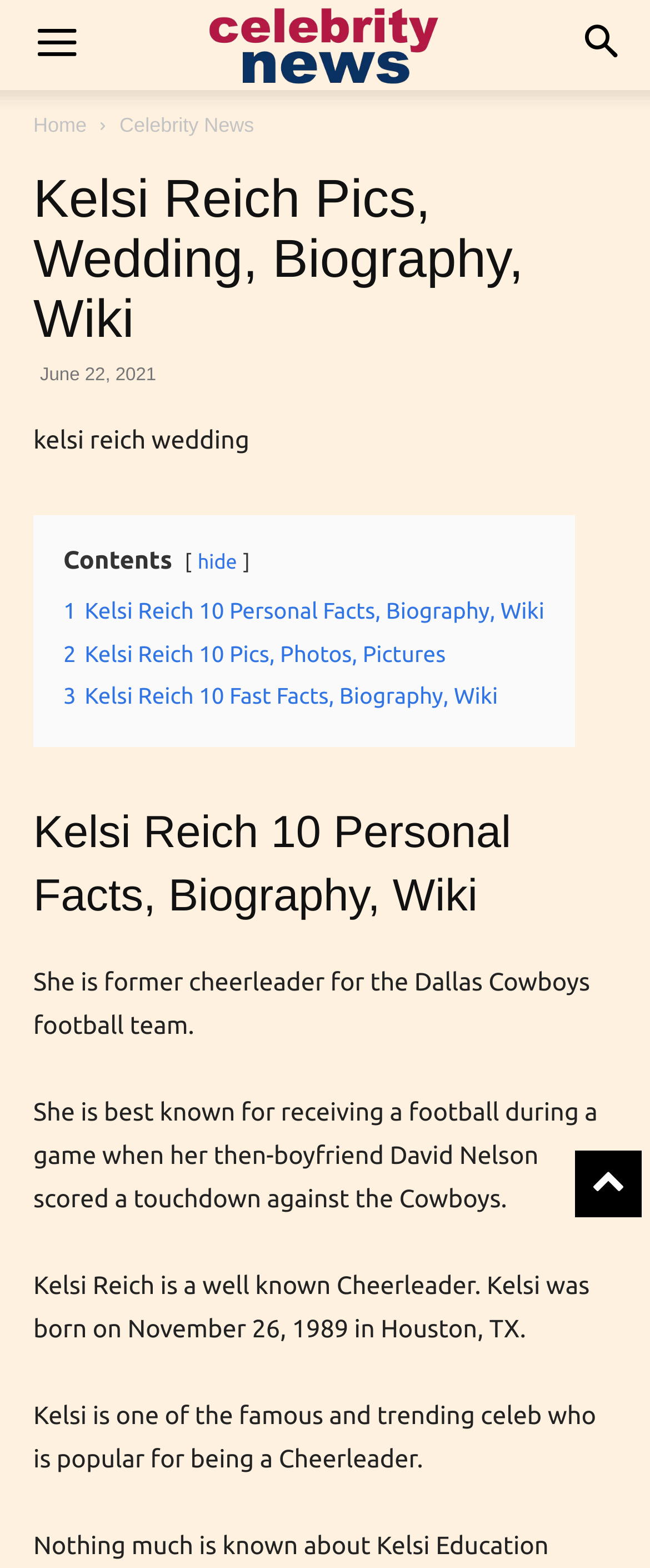Identify the bounding box of the UI component described as: "Celebrity News".

[0.184, 0.072, 0.391, 0.087]